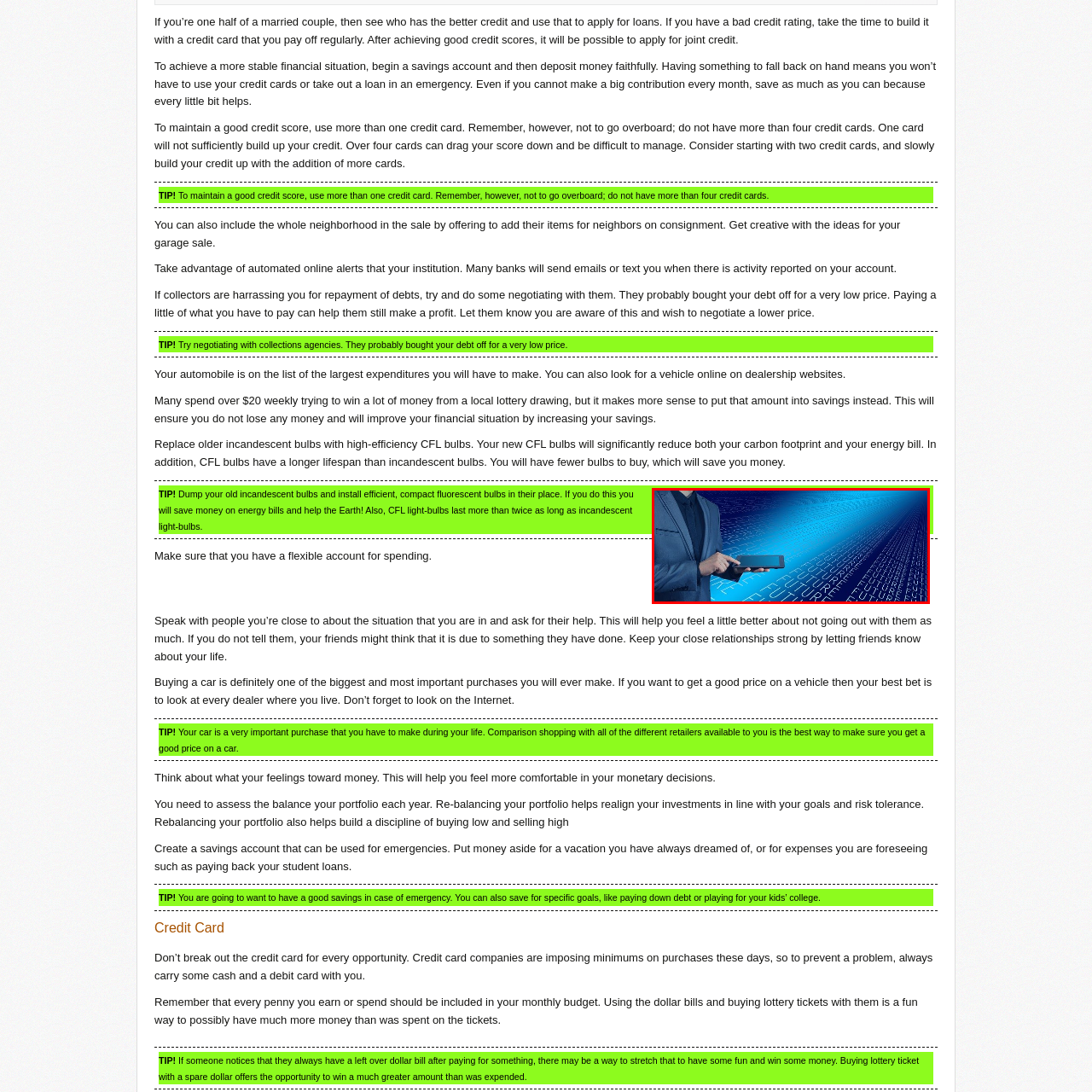Examine the image within the red border, What is the main theme conveyed by the image? 
Please provide a one-word or one-phrase answer.

adapting to new technologies for better financial health